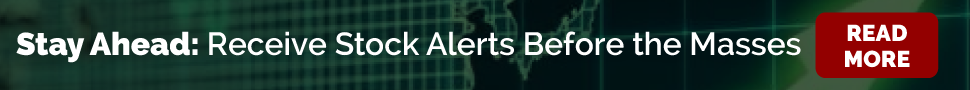What is the design style of the background?
Provide a detailed answer to the question, using the image to inform your response.

The overall design features a dark, grid-like background, evoking a sense of urgency and modernity typical of financial platforms, which creates a professional and sleek atmosphere.